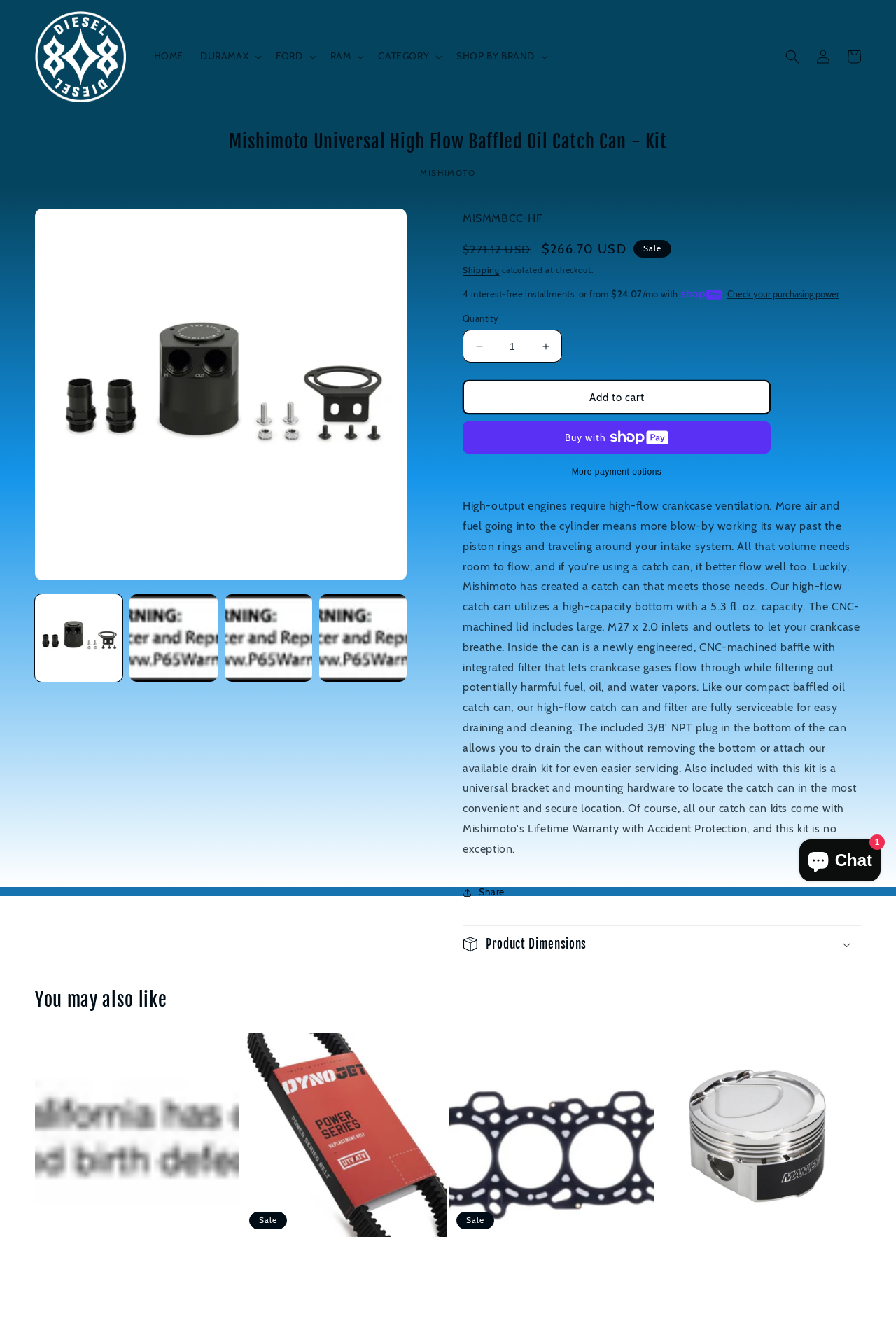Can you identify the bounding box coordinates of the clickable region needed to carry out this instruction: 'Click on the 'DURAMAX' button'? The coordinates should be four float numbers within the range of 0 to 1, stated as [left, top, right, bottom].

[0.214, 0.031, 0.299, 0.053]